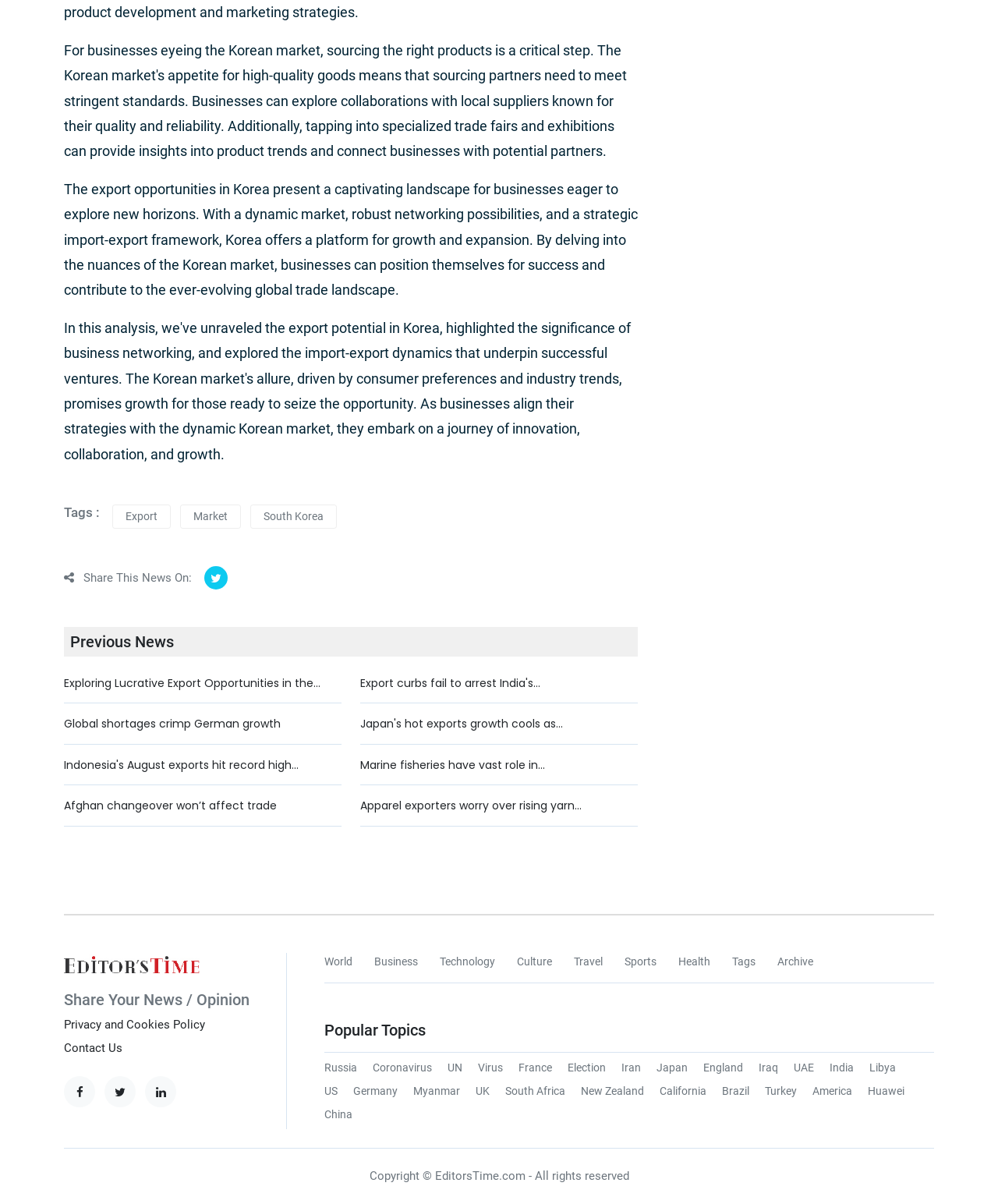What is the copyright information at the bottom of the webpage?
Refer to the image and provide a thorough answer to the question.

The static text at the bottom of the webpage indicates that the copyright is held by EditorsTime.com, and all rights are reserved.